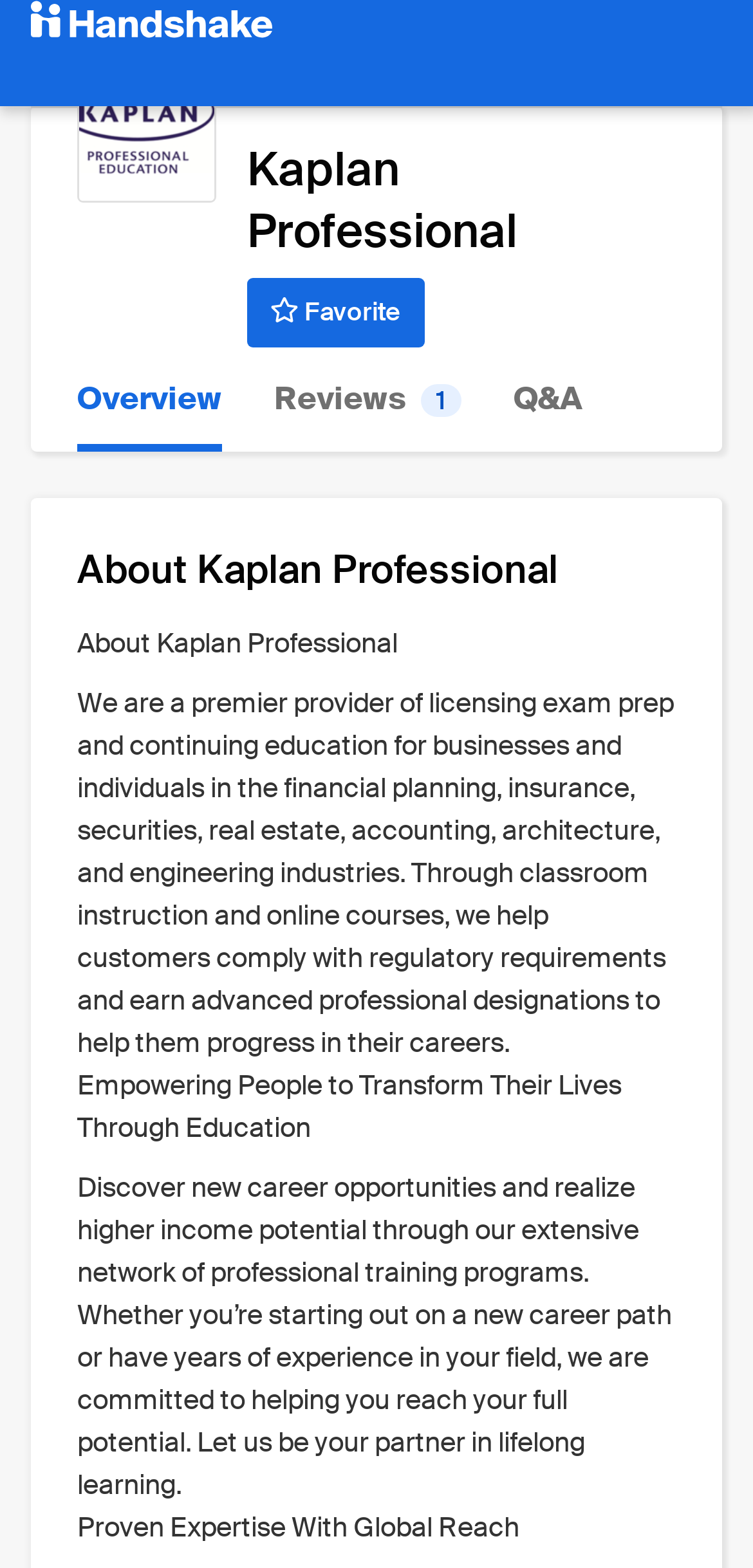Identify and provide the bounding box for the element described by: "Reviews 1".

[0.364, 0.221, 0.613, 0.288]